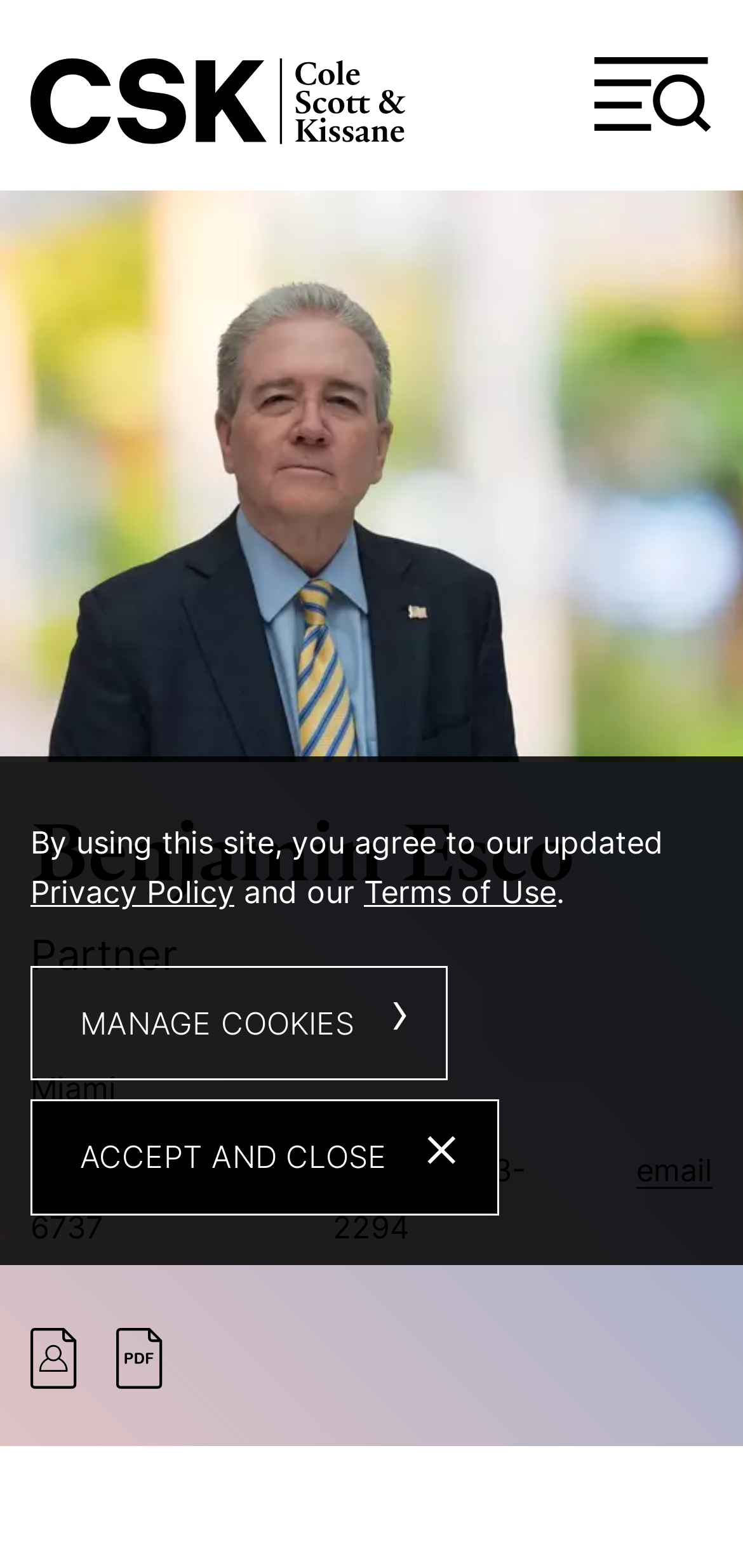Please respond in a single word or phrase: 
What is the profession of Benjamin Esco?

Partner